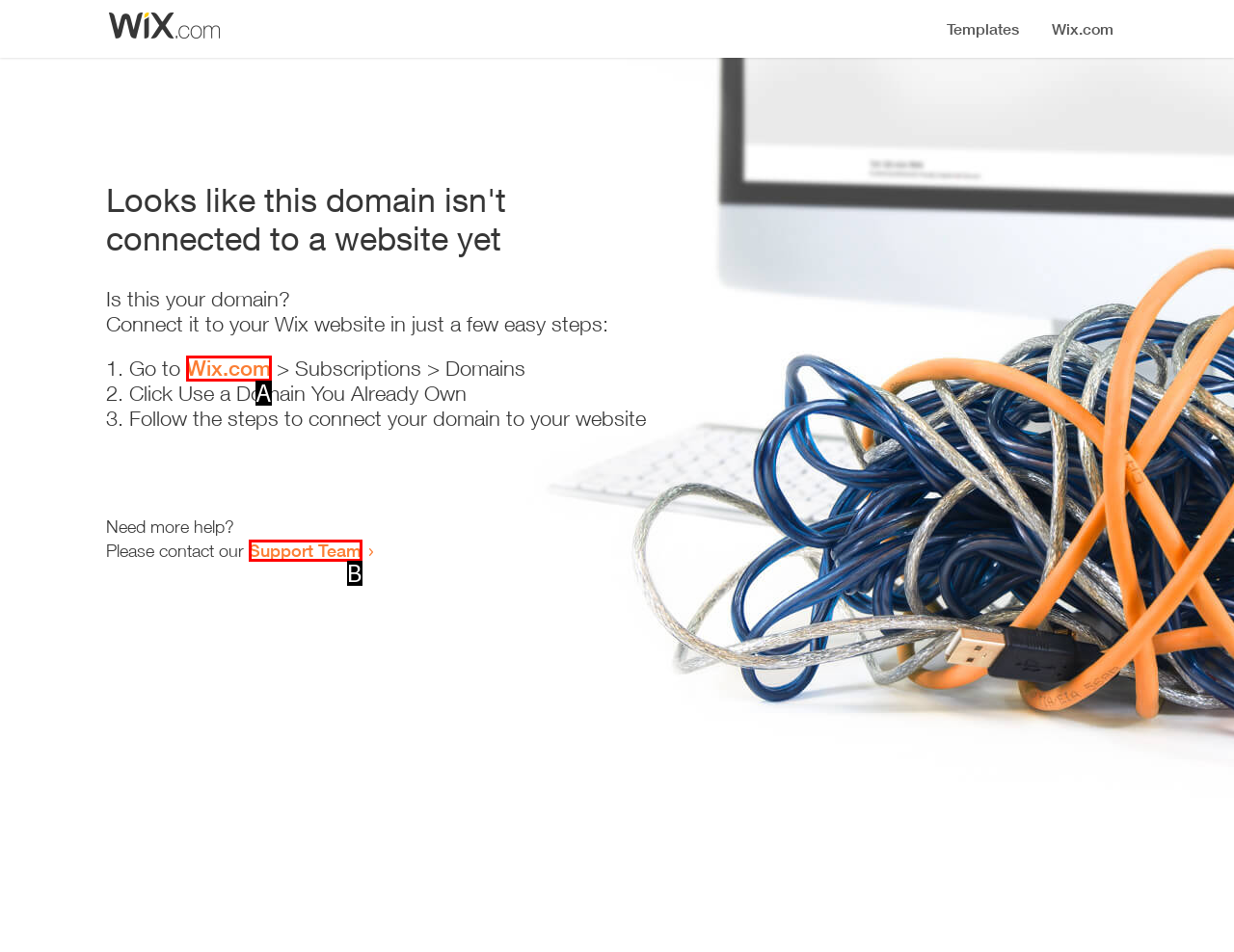Match the description: Support Team to the correct HTML element. Provide the letter of your choice from the given options.

B